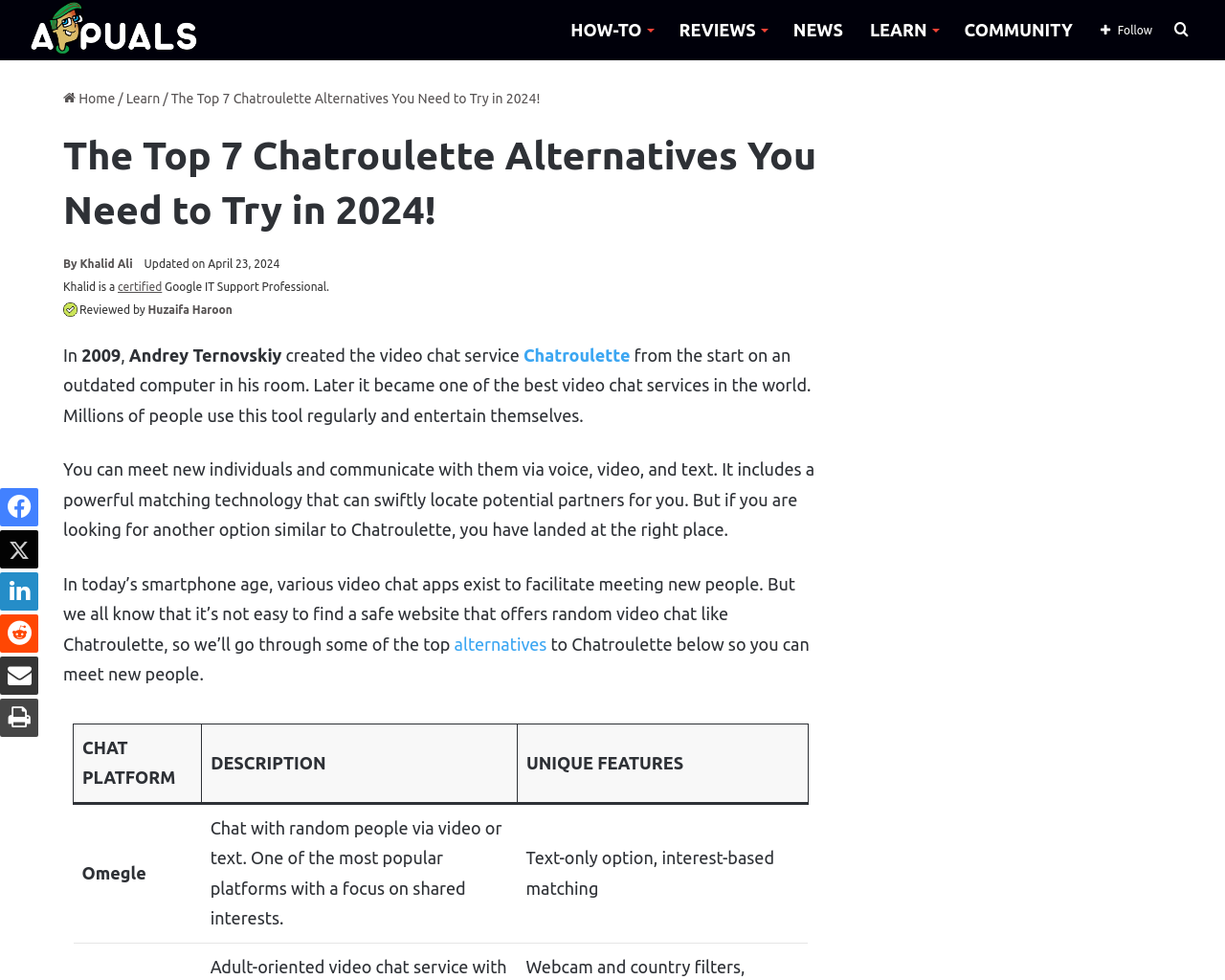Give a short answer using one word or phrase for the question:
What is the profession of the reviewer of the article?

Google IT Support Professional